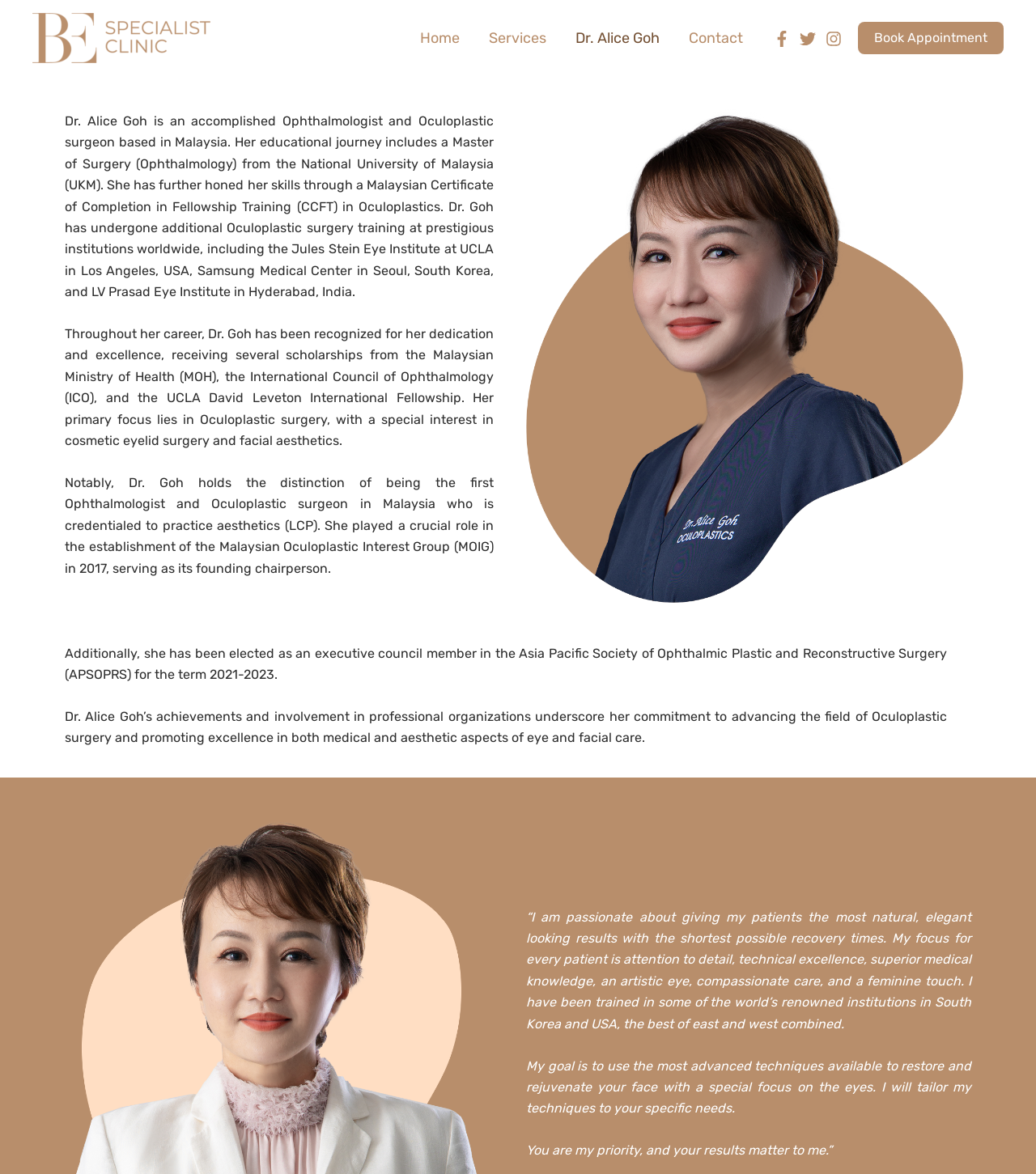Review the image closely and give a comprehensive answer to the question: What is Dr. Goh's goal for her patients?

As stated in the webpage, Dr. Goh's goal is to use the most advanced techniques available to restore and rejuvenate her patients' faces, with a special focus on the eyes, and to tailor her techniques to their specific needs.